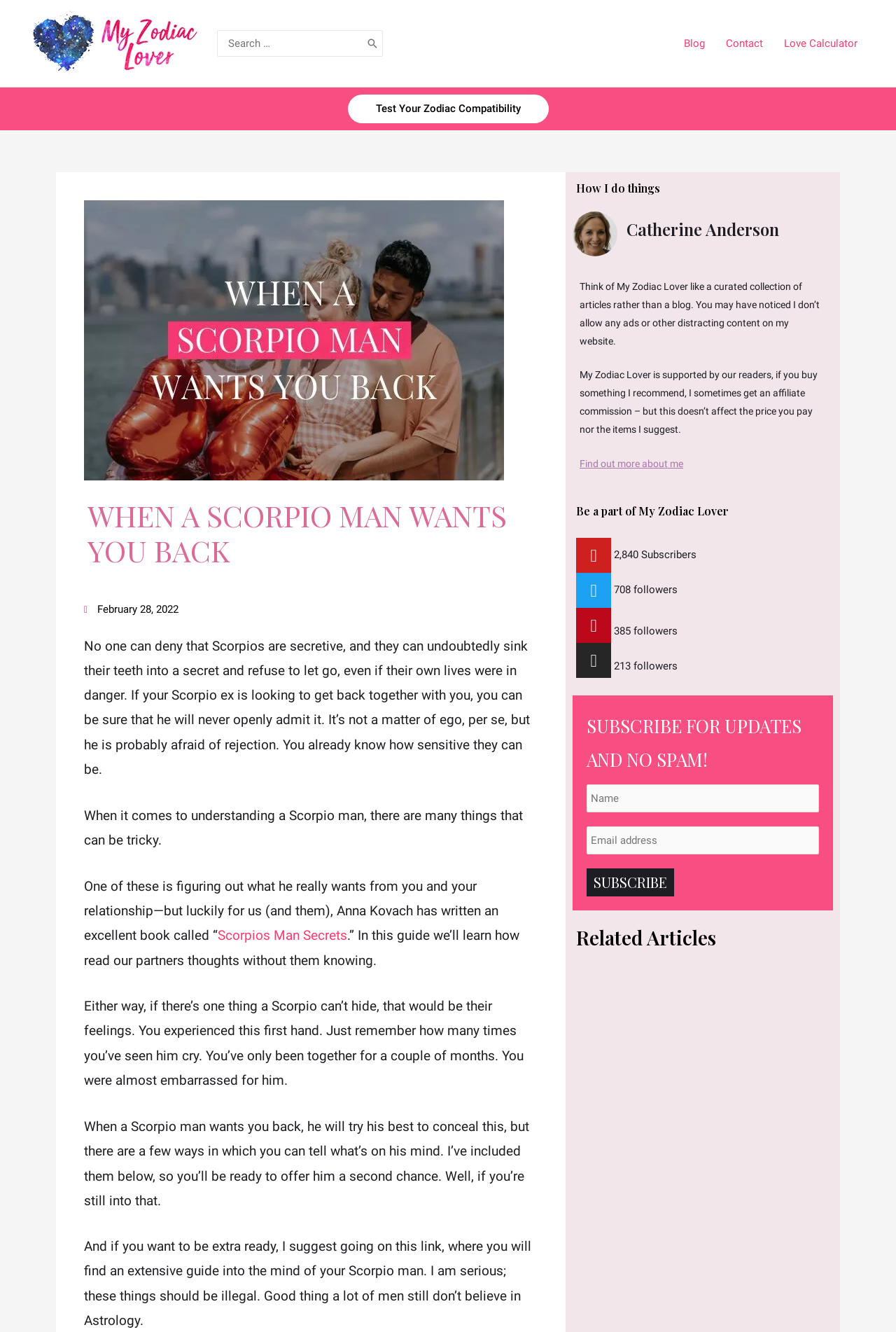Determine the bounding box coordinates of the clickable element necessary to fulfill the instruction: "Subscribe for updates". Provide the coordinates as four float numbers within the 0 to 1 range, i.e., [left, top, right, bottom].

[0.655, 0.652, 0.752, 0.673]